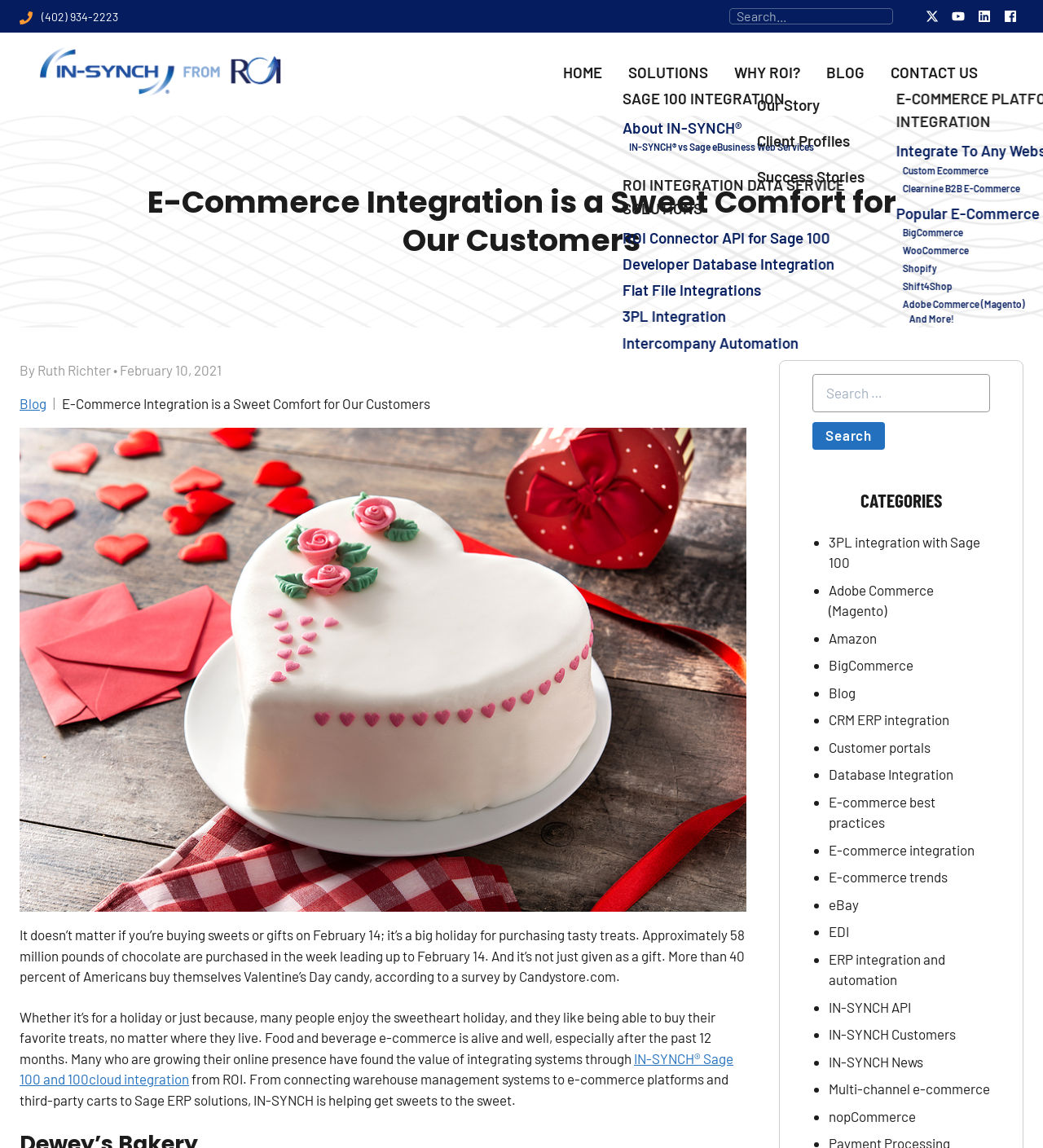Could you provide the bounding box coordinates for the portion of the screen to click to complete this instruction: "Click on IN-SYNCH Sage 100 and 100cloud integration"?

[0.019, 0.915, 0.703, 0.947]